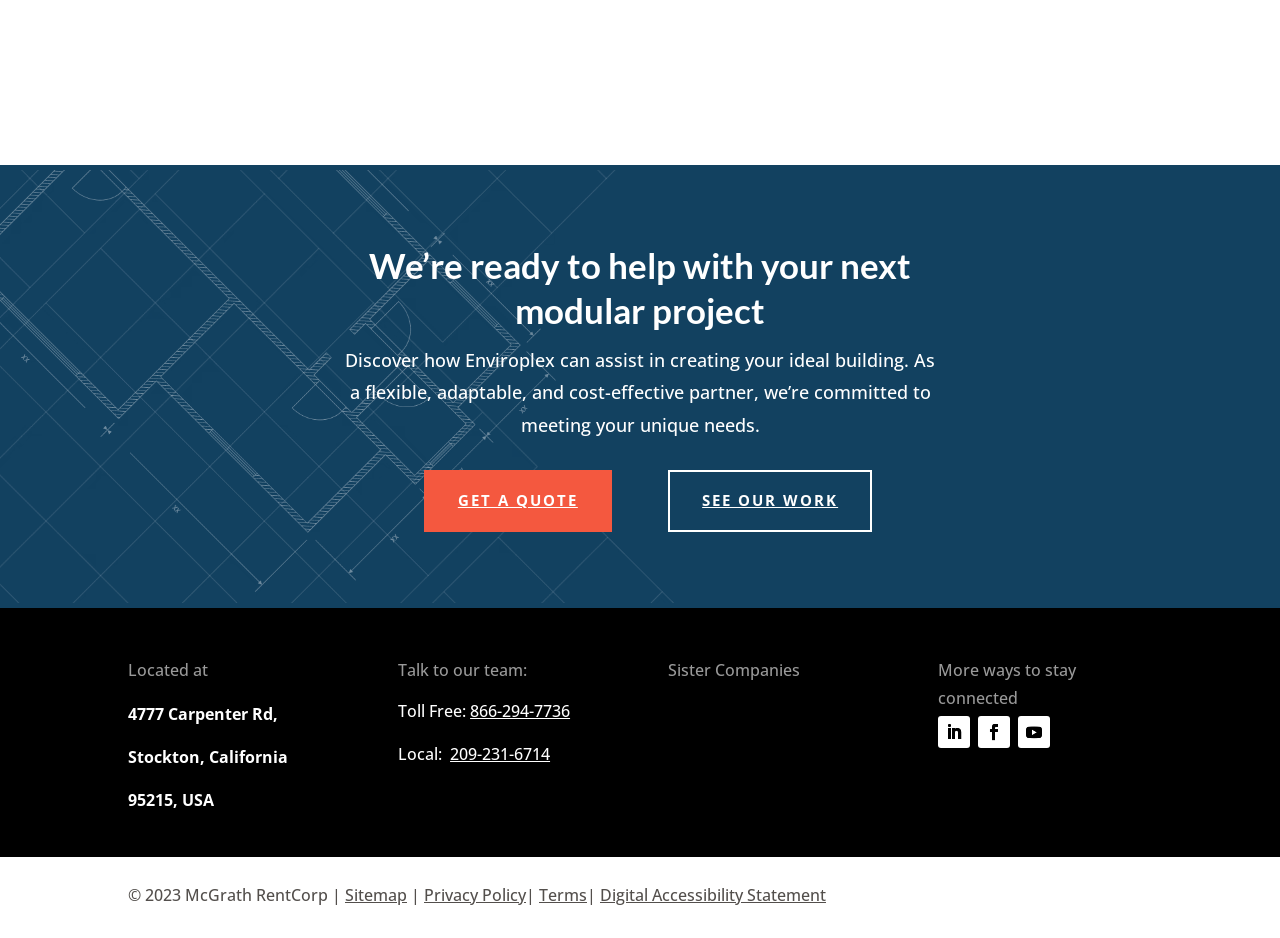Provide the bounding box coordinates of the HTML element this sentence describes: "Privacy Policy".

[0.331, 0.943, 0.411, 0.966]